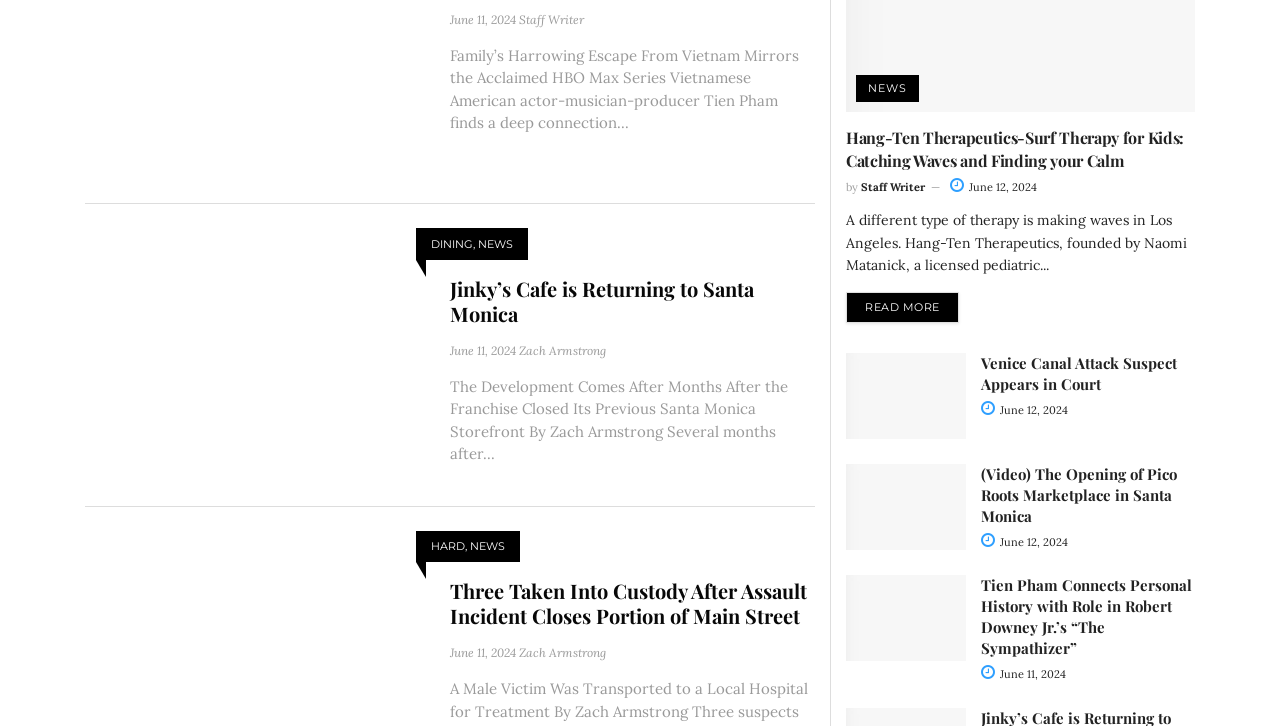Please provide the bounding box coordinates for the element that needs to be clicked to perform the following instruction: "Read about Gluster: Open Source Scale-Out NAS". The coordinates should be given as four float numbers between 0 and 1, i.e., [left, top, right, bottom].

None